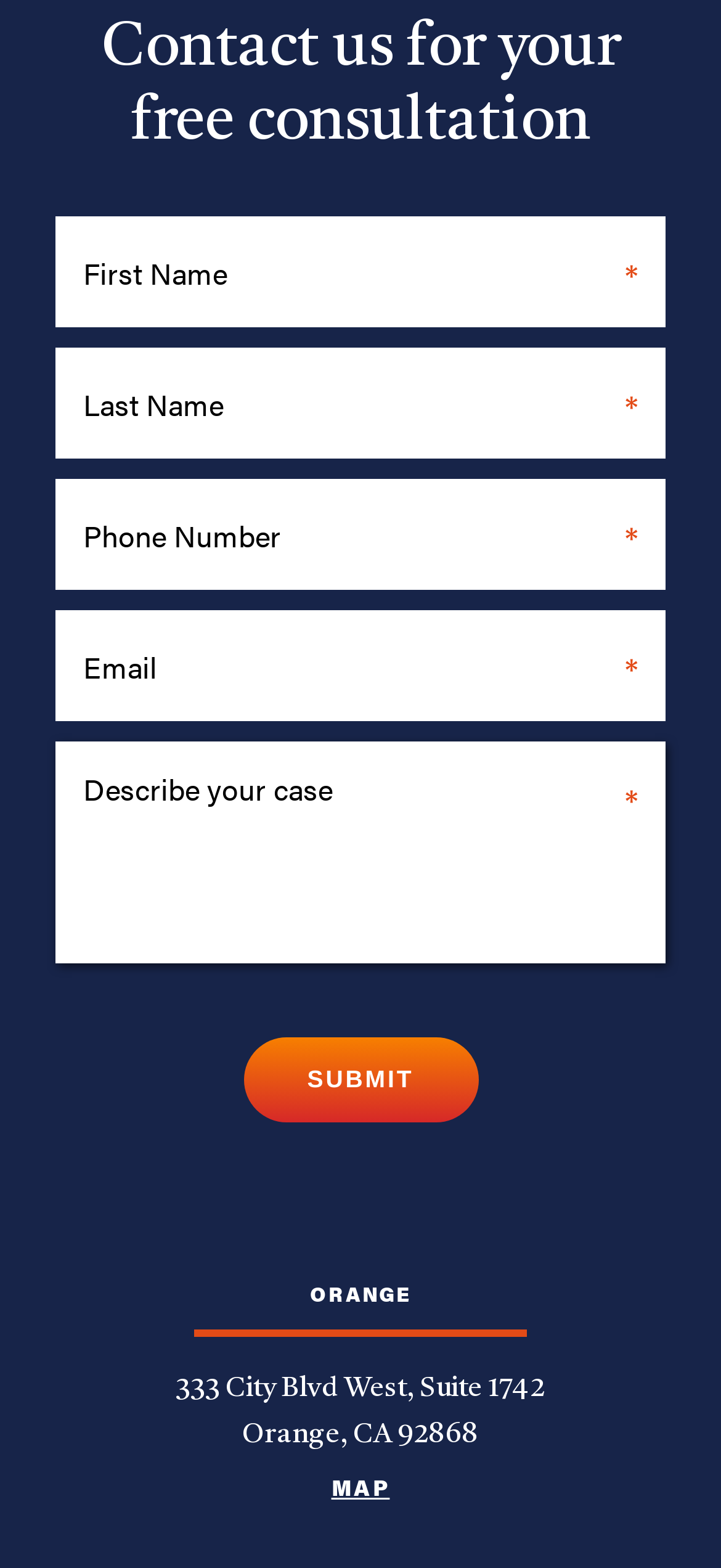Can you look at the image and give a comprehensive answer to the question:
What is the address of the organization?

The address of the organization is 333 City Blvd West, Suite 1742, Orange, CA 92868, as indicated by the static text at the bottom of the page.